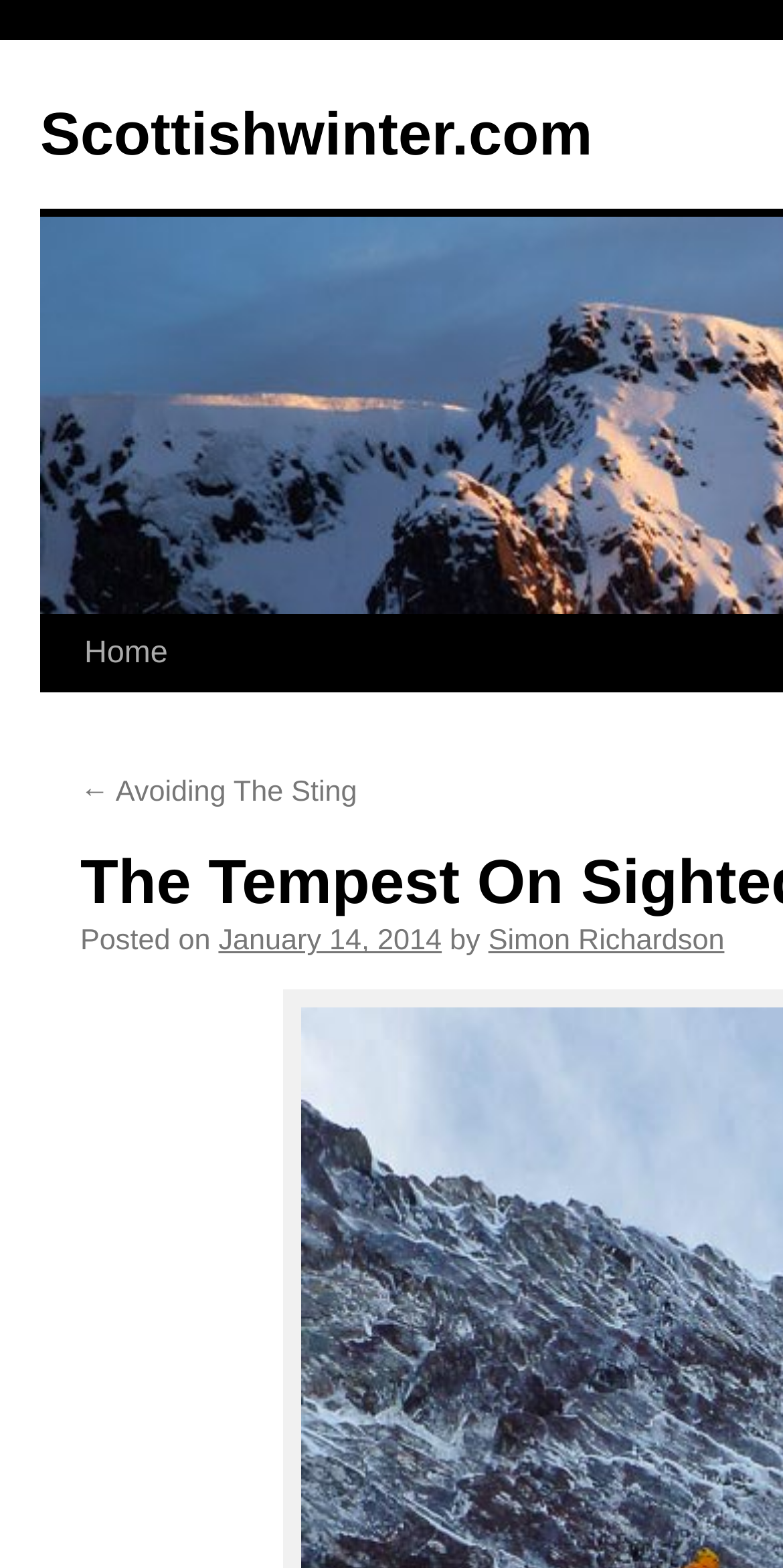When was the post published?
Please answer using one word or phrase, based on the screenshot.

January 14, 2014